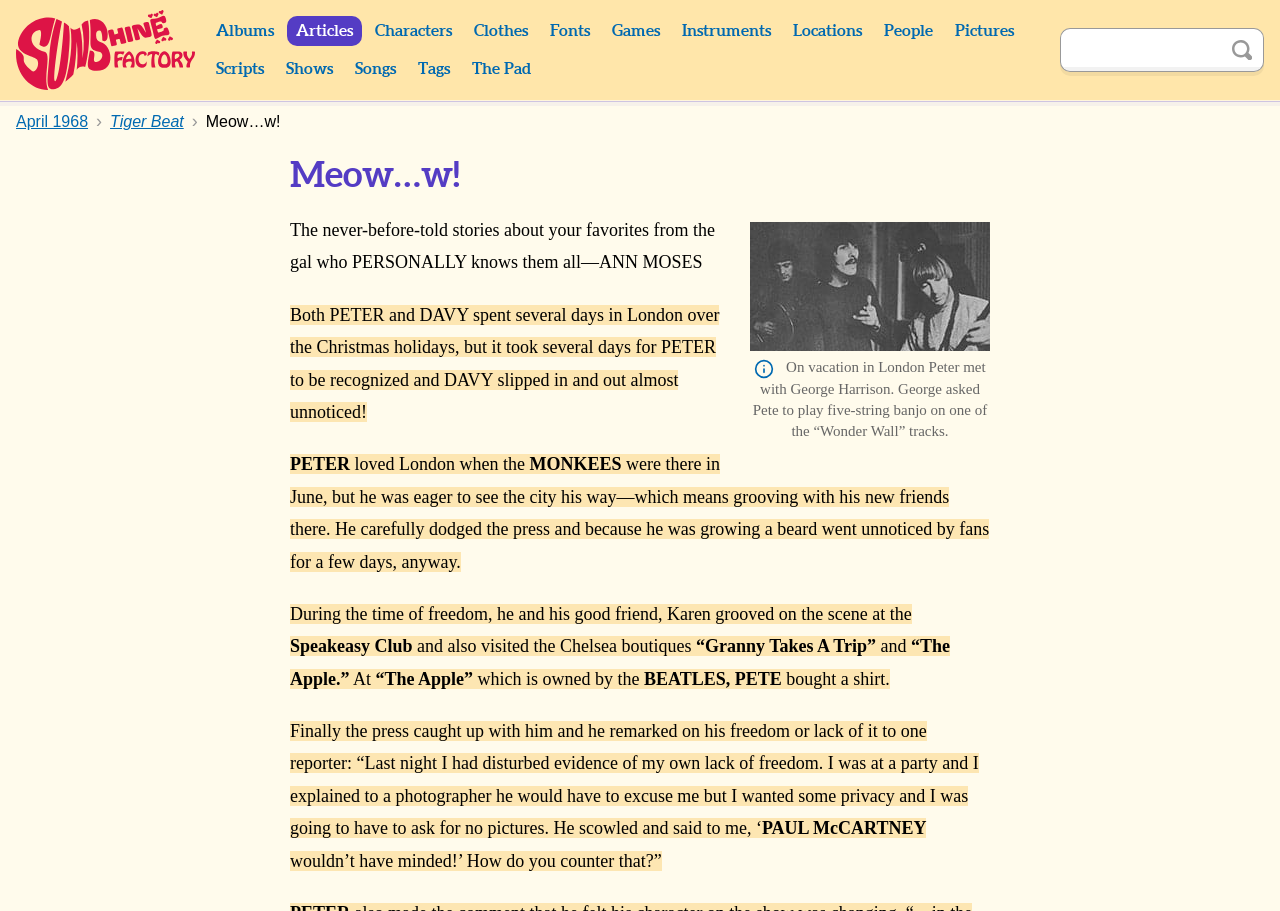Pinpoint the bounding box coordinates of the clickable element needed to complete the instruction: "Visit the Sunshine Factory". The coordinates should be provided as four float numbers between 0 and 1: [left, top, right, bottom].

[0.012, 0.011, 0.154, 0.099]